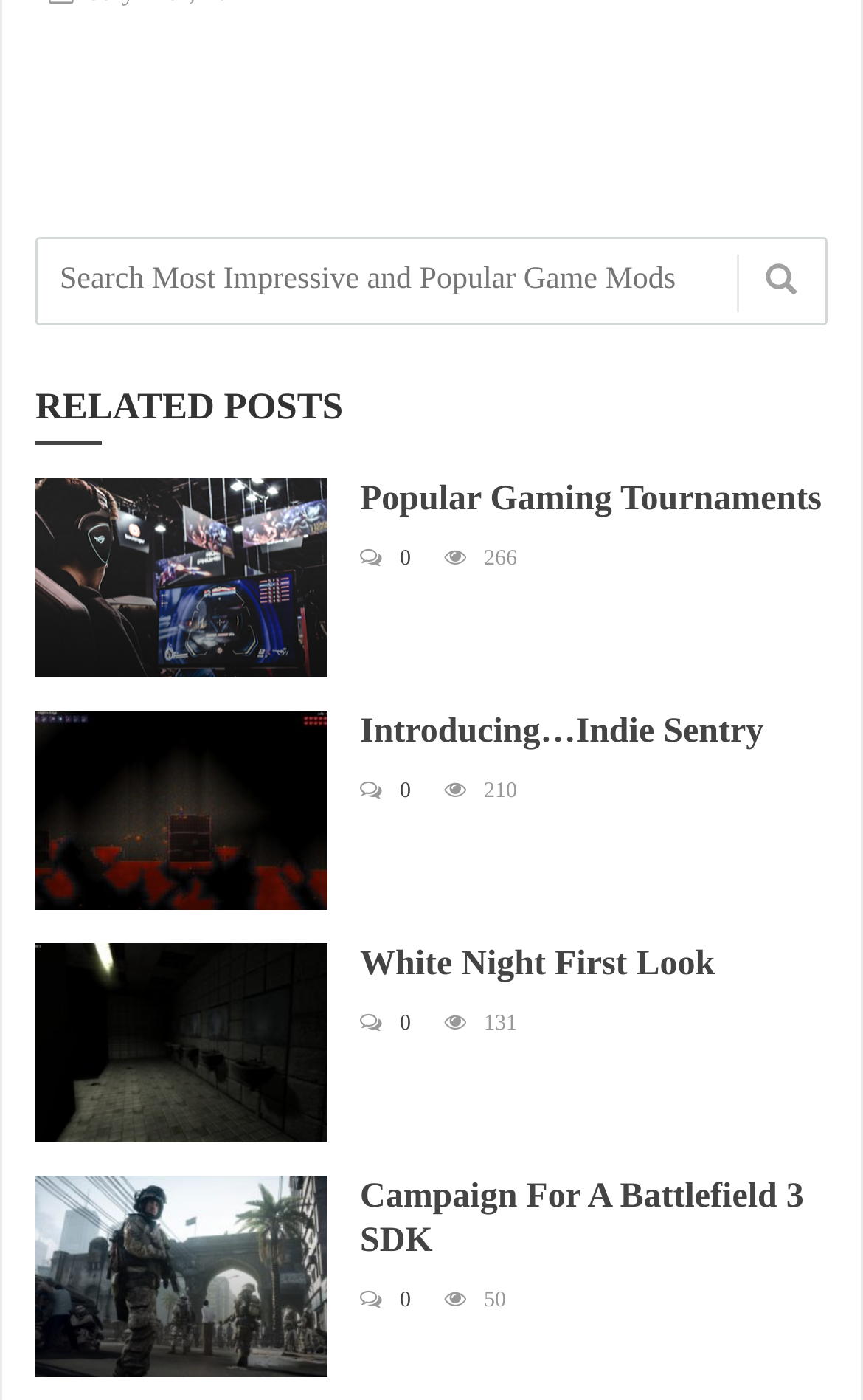What is the topic of the RELATED POSTS section?
Analyze the image and deliver a detailed answer to the question.

The RELATED POSTS section is located below the search bar, and it contains articles with titles related to gaming, such as 'Popular Gaming Tournaments' and 'Introducing…Indie Sentry', which suggests that the topic of this section is gaming.